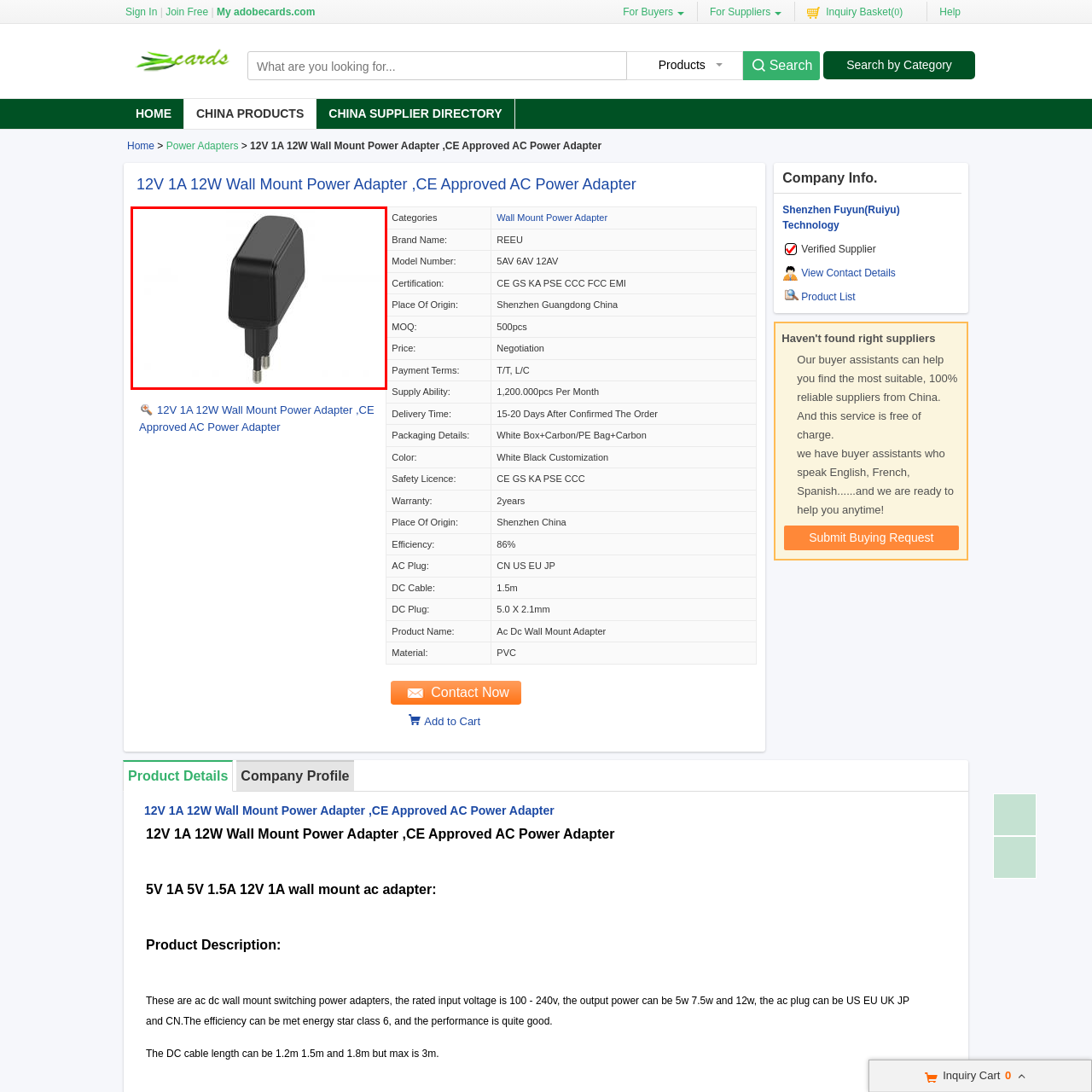Inspect the picture enclosed by the red border, What is the ideal setting for using this power adapter? Provide your answer as a single word or phrase.

Home and office